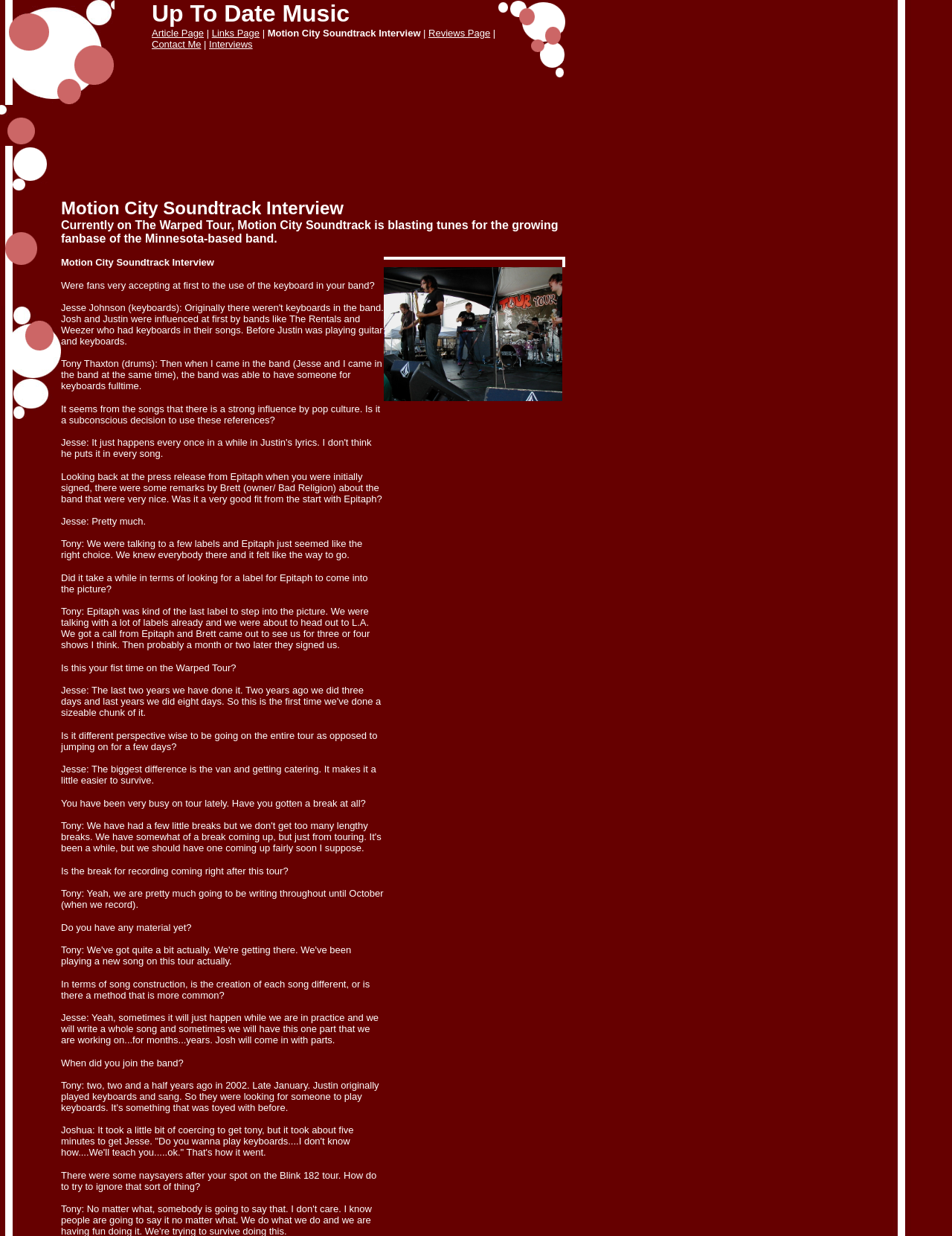What tour is the band currently on?
Could you answer the question with a detailed and thorough explanation?

The answer can be found in the text content of the webpage, where the band members mention being on the Warped Tour.